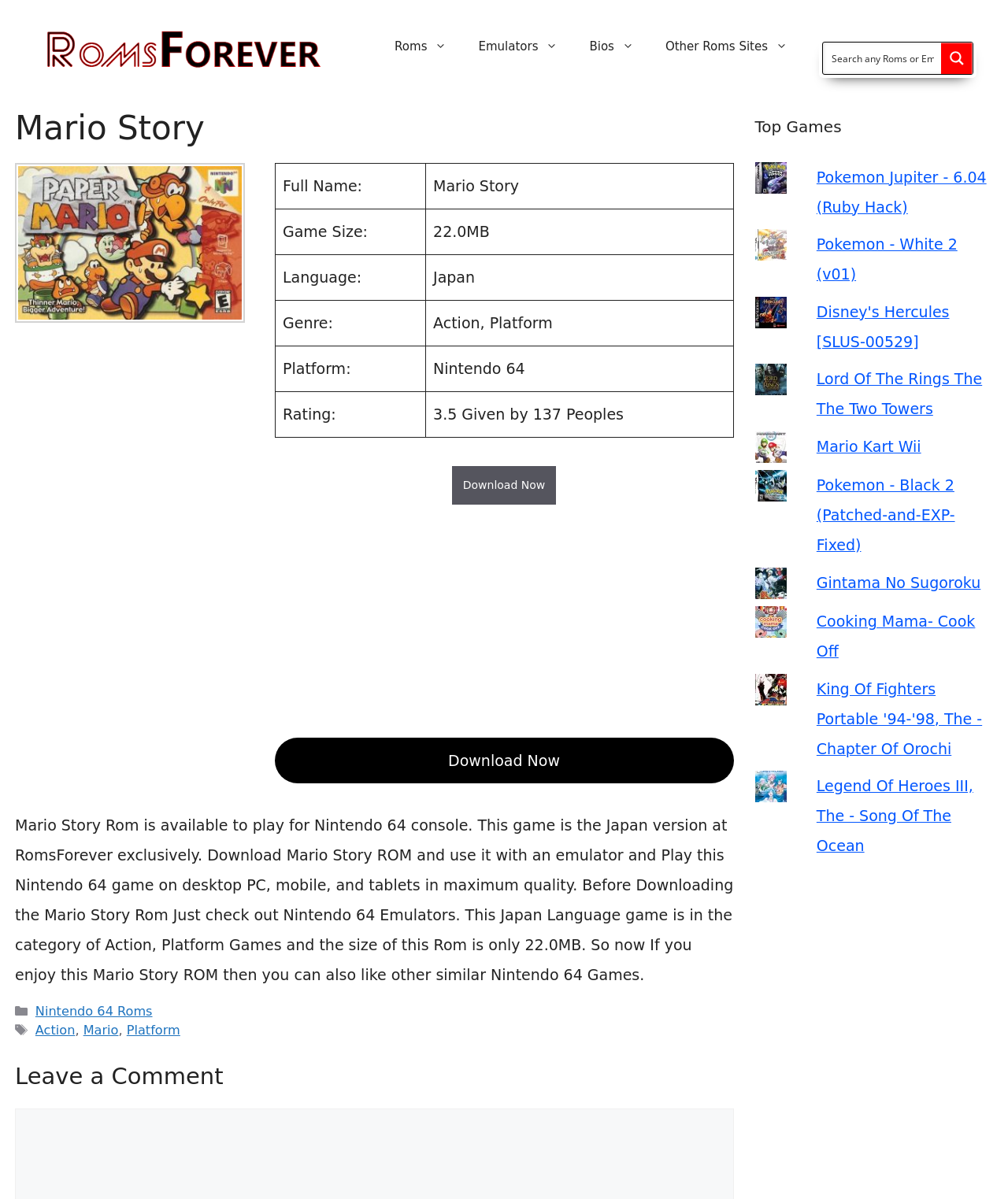Offer a detailed account of what is visible on the webpage.

The webpage is about Mario Story Rom, a Nintendo 64 game available to play on desktop PC, mobile, and tablets. At the top, there is a banner with a link to "RomsForever" and a navigation menu with links to "Roms", "Emulators", "Bios", and "Other Roms Sites". On the right side, there is a search form with a search input box and a search magnifier button.

Below the navigation menu, there is an article section that takes up most of the page. It starts with a header "Mario Story" and has two figures, likely game screenshots, on the left and right sides. Underneath, there is a table with game information, including full name, game size, language, genre, and platform.

Below the table, there are two "Download Now" buttons, one of which is a link. There is also an advertisement iframe and a paragraph of text describing the game and its availability.

On the right side of the article section, there is a list of top games with images and links to each game, including Pokémon Jupiter, Pokémon - White 2, Disney's Hercules, and others.

At the bottom of the page, there is a footer section with links to categories, including Nintendo 64 Roms, and tags, including Action, Mario, and Platform. There is also a heading "Leave a Comment" and a complementary section with more top games listed.

Overall, the webpage is focused on providing information and download links for Mario Story Rom and other Nintendo 64 games, with a clean and organized layout.